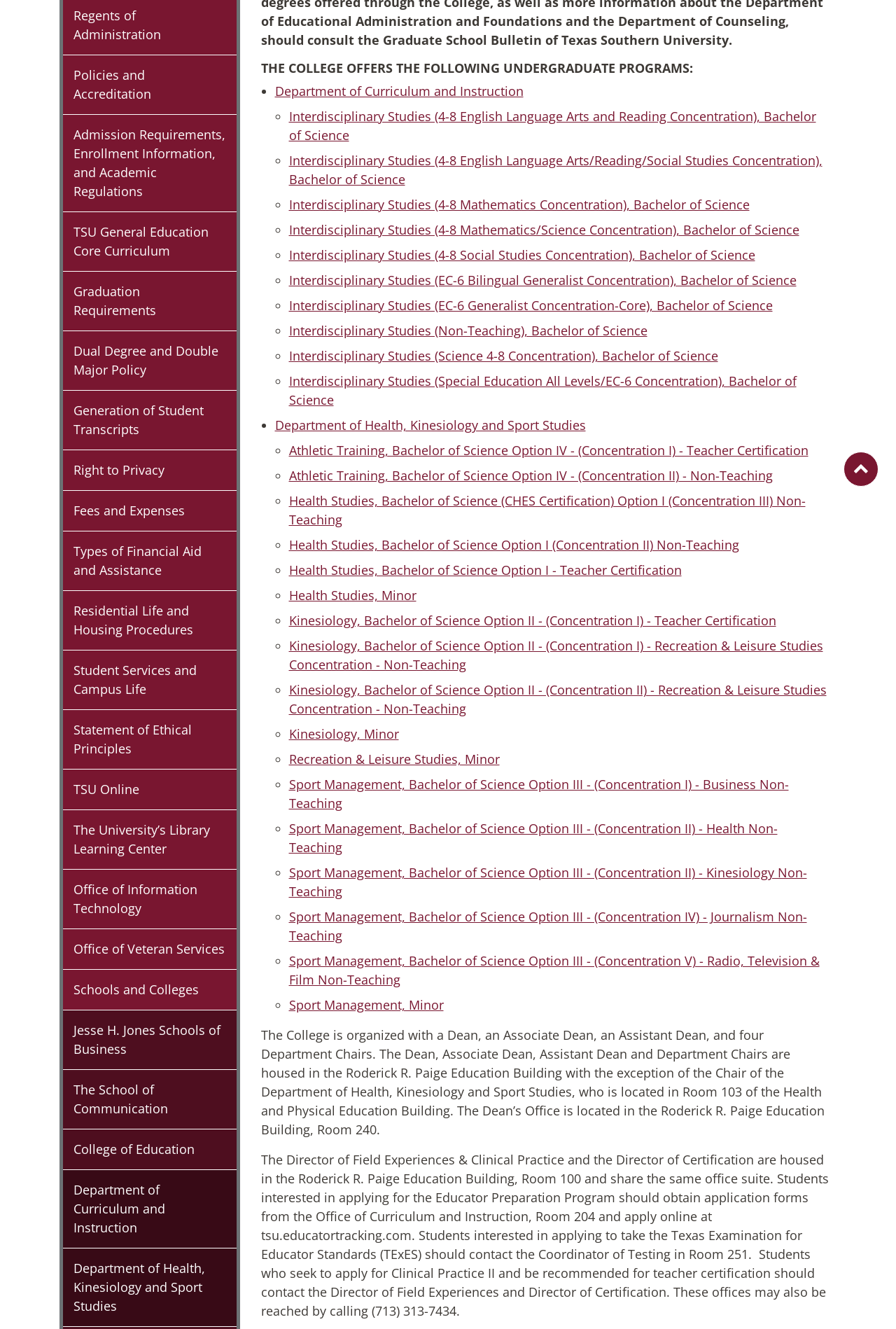Using the webpage screenshot, locate the HTML element that fits the following description and provide its bounding box: "Visit Us".

[0.115, 0.072, 0.441, 0.101]